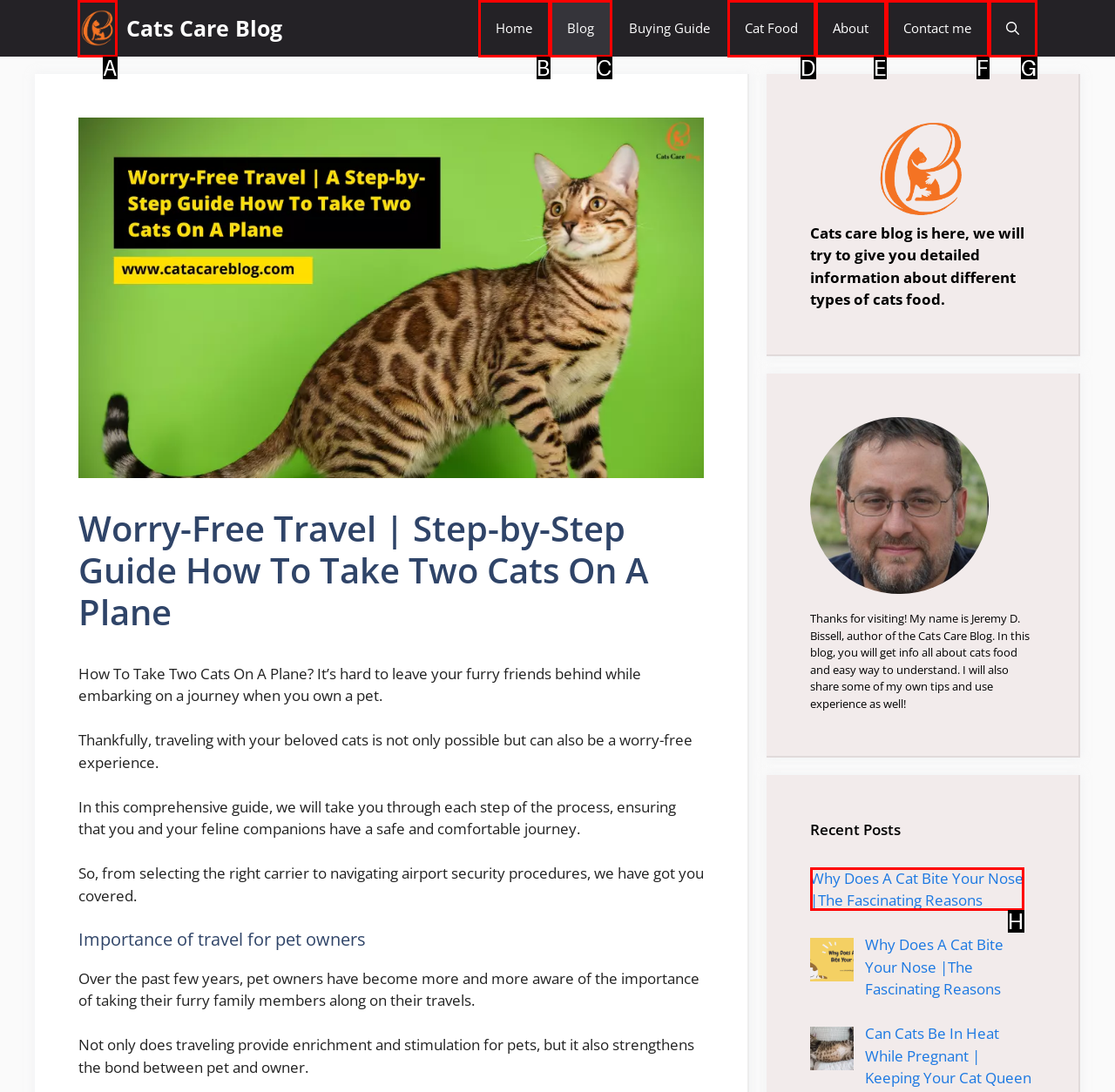Given the task: Click on the 'Cats Care Blog' link, tell me which HTML element to click on.
Answer with the letter of the correct option from the given choices.

A